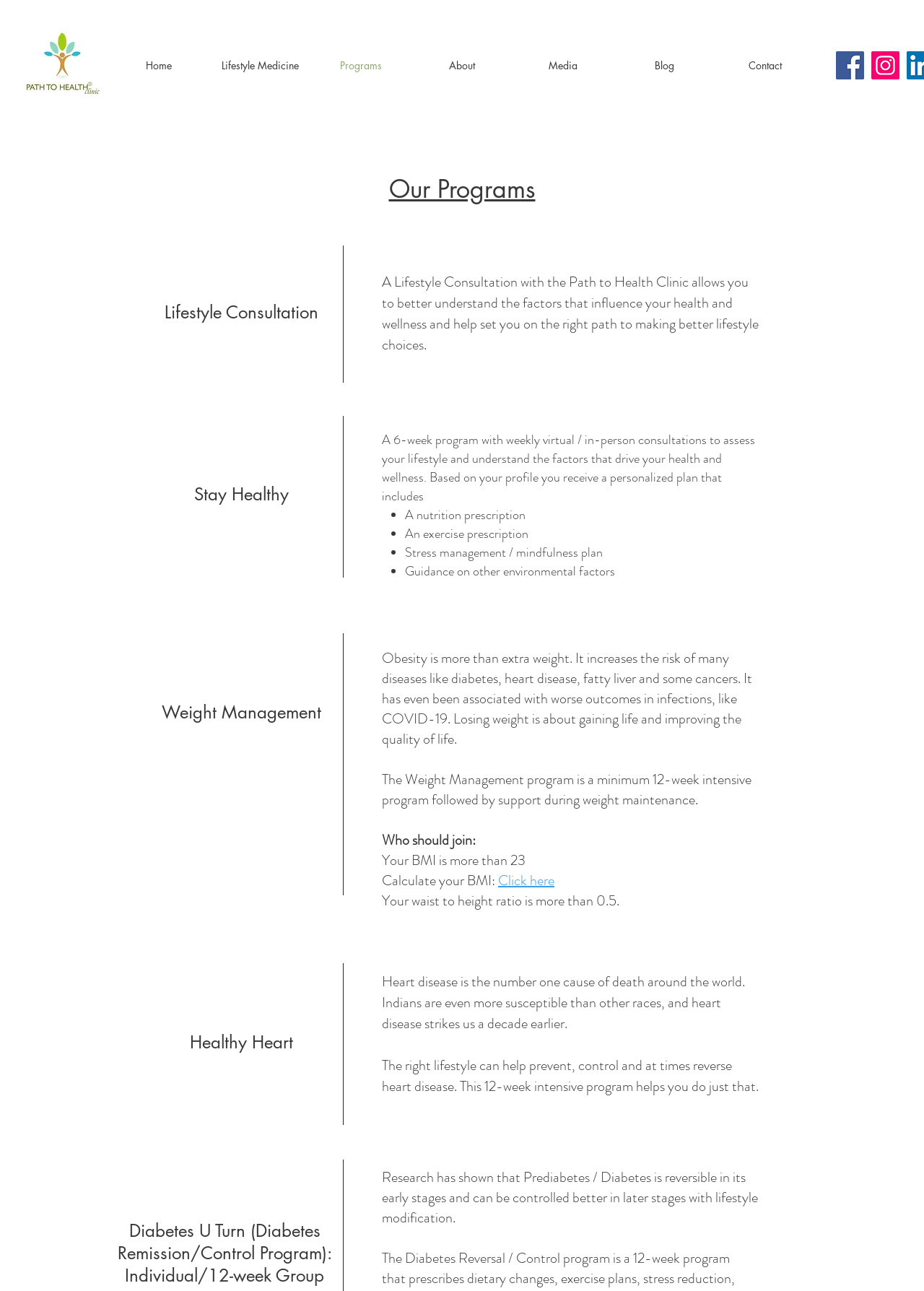Specify the bounding box coordinates of the area to click in order to execute this command: 'Click on the Facebook link'. The coordinates should consist of four float numbers ranging from 0 to 1, and should be formatted as [left, top, right, bottom].

[0.905, 0.04, 0.935, 0.062]